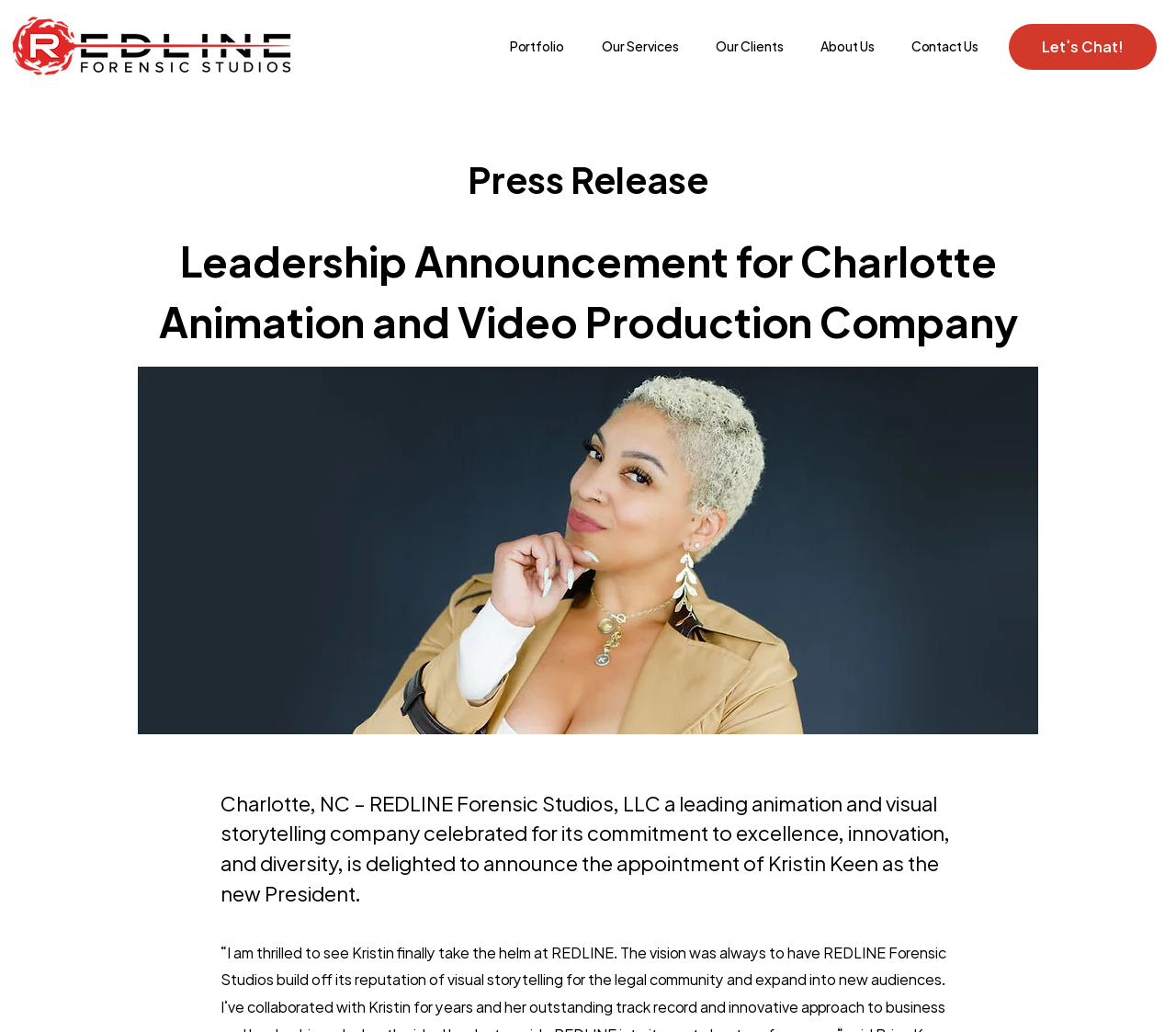Provide a one-word or short-phrase answer to the question:
What is the position of Kristin Keen?

President